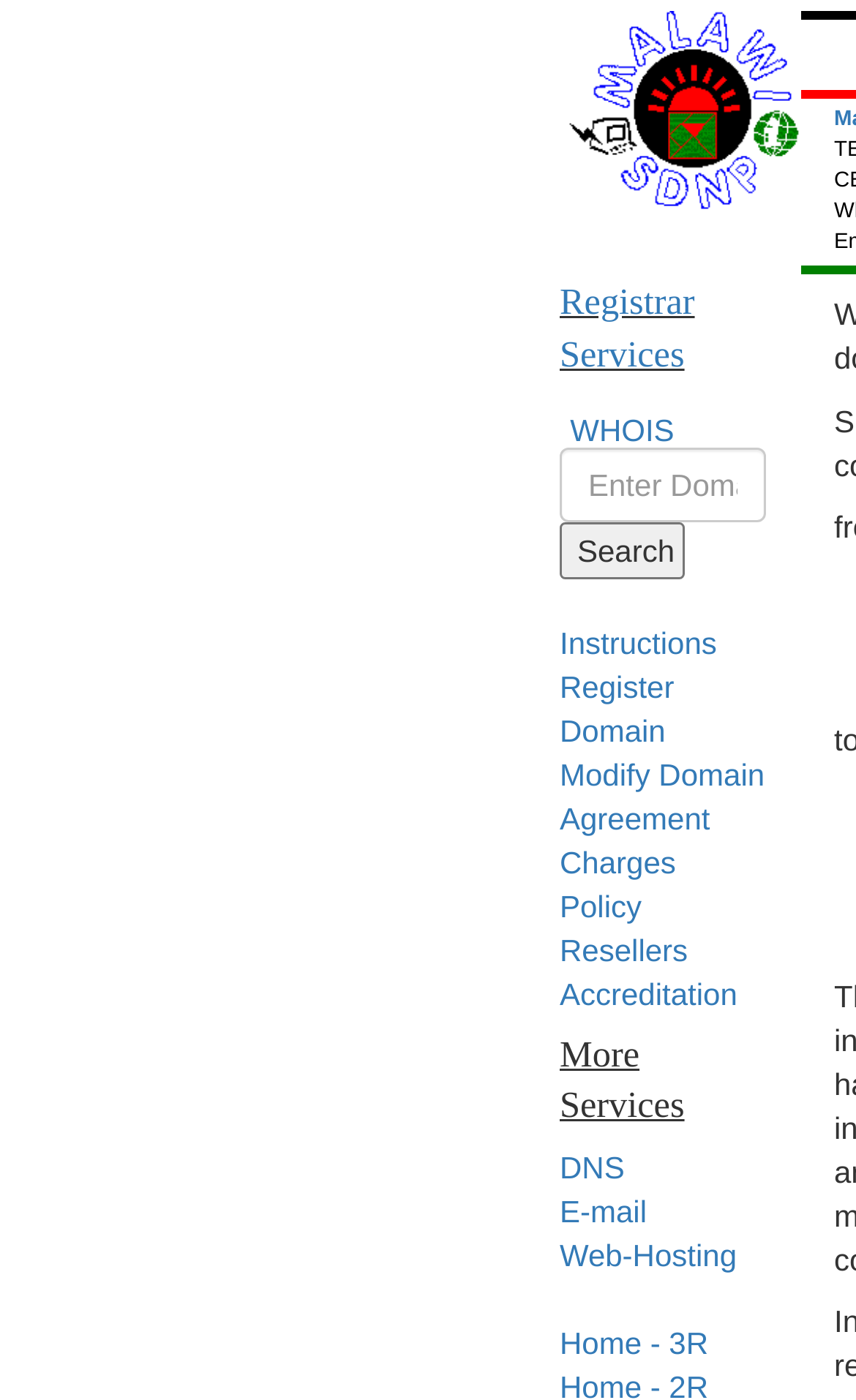Bounding box coordinates should be in the format (top-left x, top-left y, bottom-right x, bottom-right y) and all values should be floating point numbers between 0 and 1. Determine the bounding box coordinate for the UI element described as: parent_node: Search name="domain" placeholder="Enter Domain"

[0.654, 0.32, 0.895, 0.373]